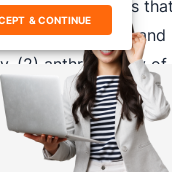Analyze the image and deliver a detailed answer to the question: Is the background blurred?

The caption states that the background is subtly blurred, which directs attention to the woman and the content she presents, implying that the background is indeed blurred.